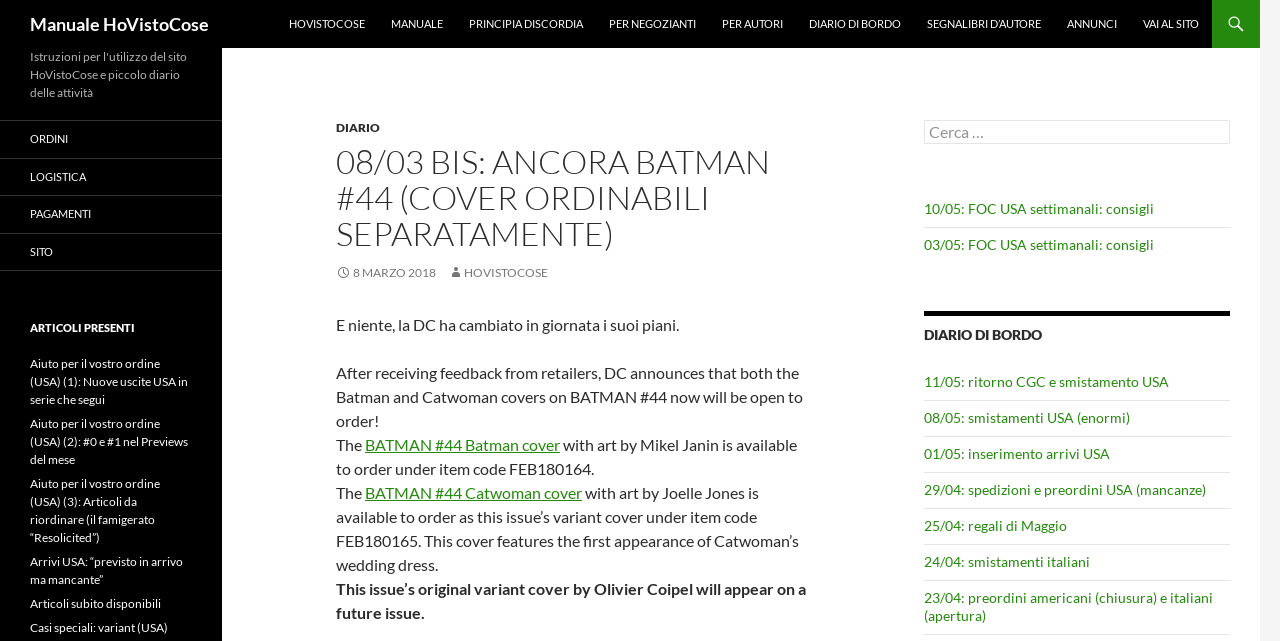Locate the bounding box coordinates of the element you need to click to accomplish the task described by this instruction: "Click on the 'ORDINI' link".

[0.0, 0.189, 0.173, 0.246]